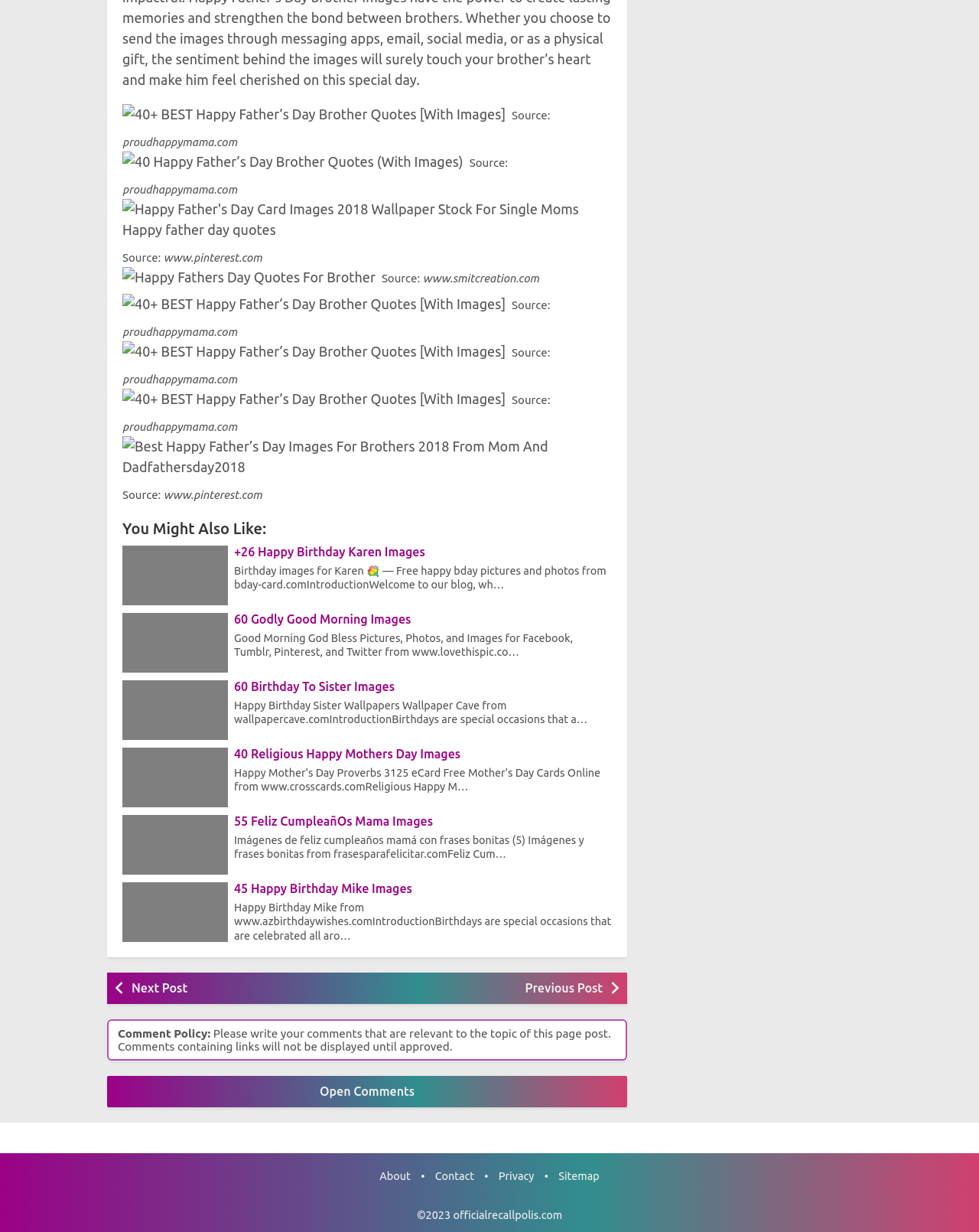From the webpage screenshot, predict the bounding box of the UI element that matches this description: "45 Happy Birthday Mike Images".

[0.239, 0.716, 0.625, 0.727]